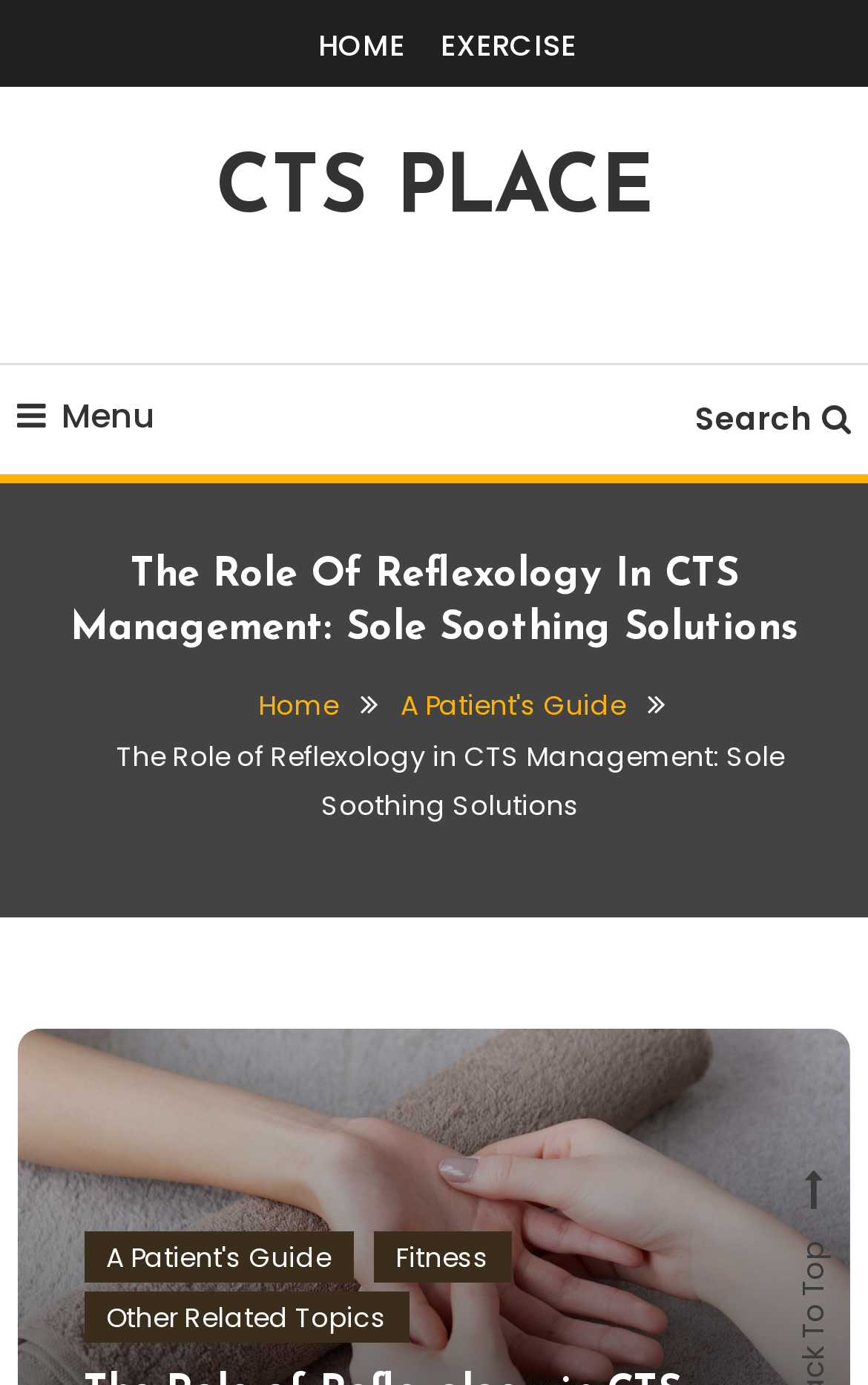Offer an extensive depiction of the webpage and its key elements.

The webpage is about the role of reflexology in managing Carpal Tunnel Syndrome (CTS). At the top, there are five links: "HOME", "EXERCISE", "CTS PLACE", a menu icon, and a search icon. The "CTS PLACE" link is the longest, spanning almost the entire width of the page.

Below the links, there is a heading that reads "The Role Of Reflexology In CTS Management: Sole Soothing Solutions". Underneath the heading, there is a navigation section labeled "Breadcrumbs" that contains two links: "Home" and "A Patient's Guide".

Further down, there is a static text element that repeats the title "The Role of Reflexology in CTS Management: Sole Soothing Solutions". This element is followed by three links: "A Patient's Guide", "Fitness", and "Other Related Topics". The links are arranged in a horizontal row, with "A Patient's Guide" on the left, "Fitness" in the middle, and "Other Related Topics" on the right.